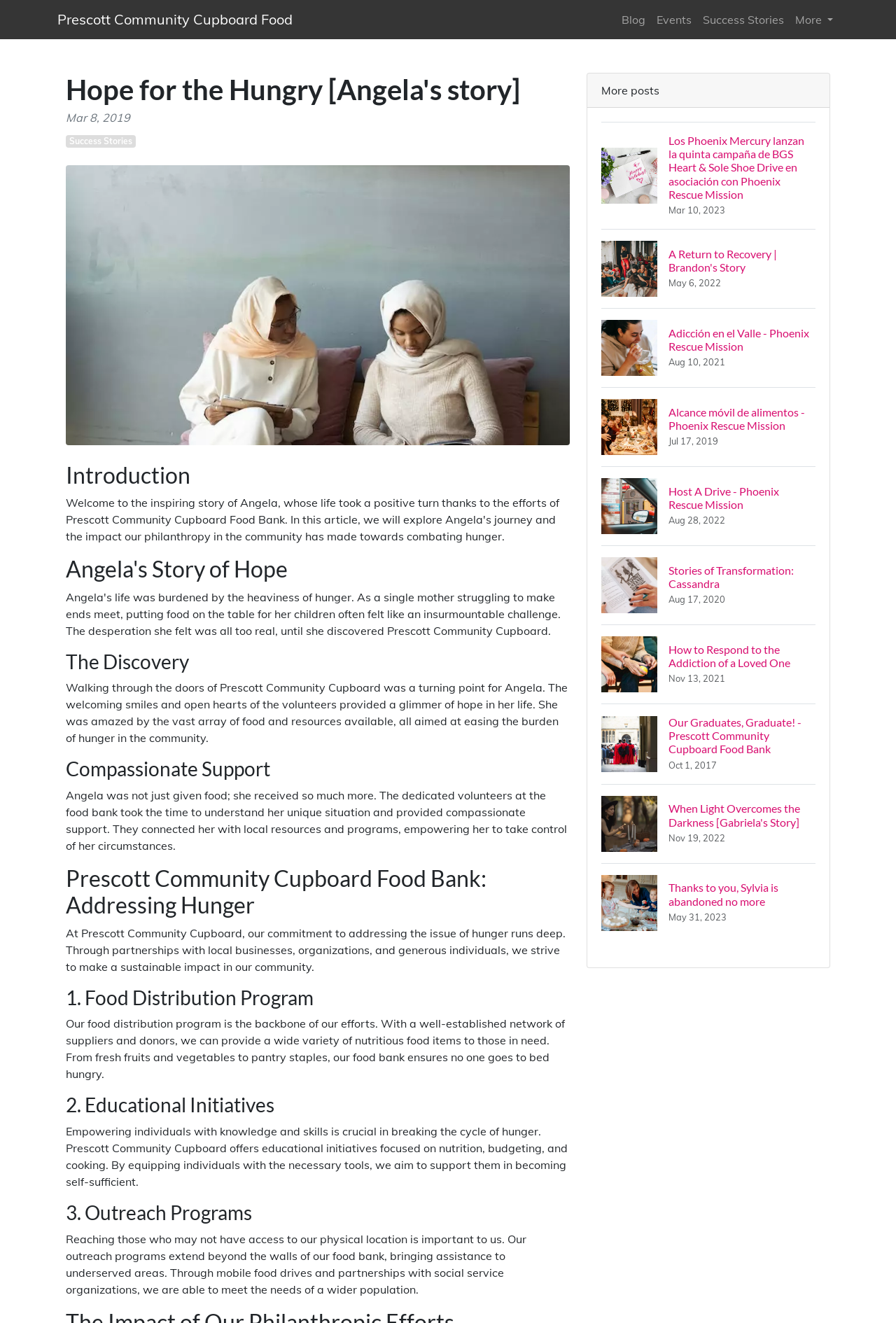Locate the UI element described by Prescott Community Cupboard Food and provide its bounding box coordinates. Use the format (top-left x, top-left y, bottom-right x, bottom-right y) with all values as floating point numbers between 0 and 1.

[0.064, 0.004, 0.327, 0.025]